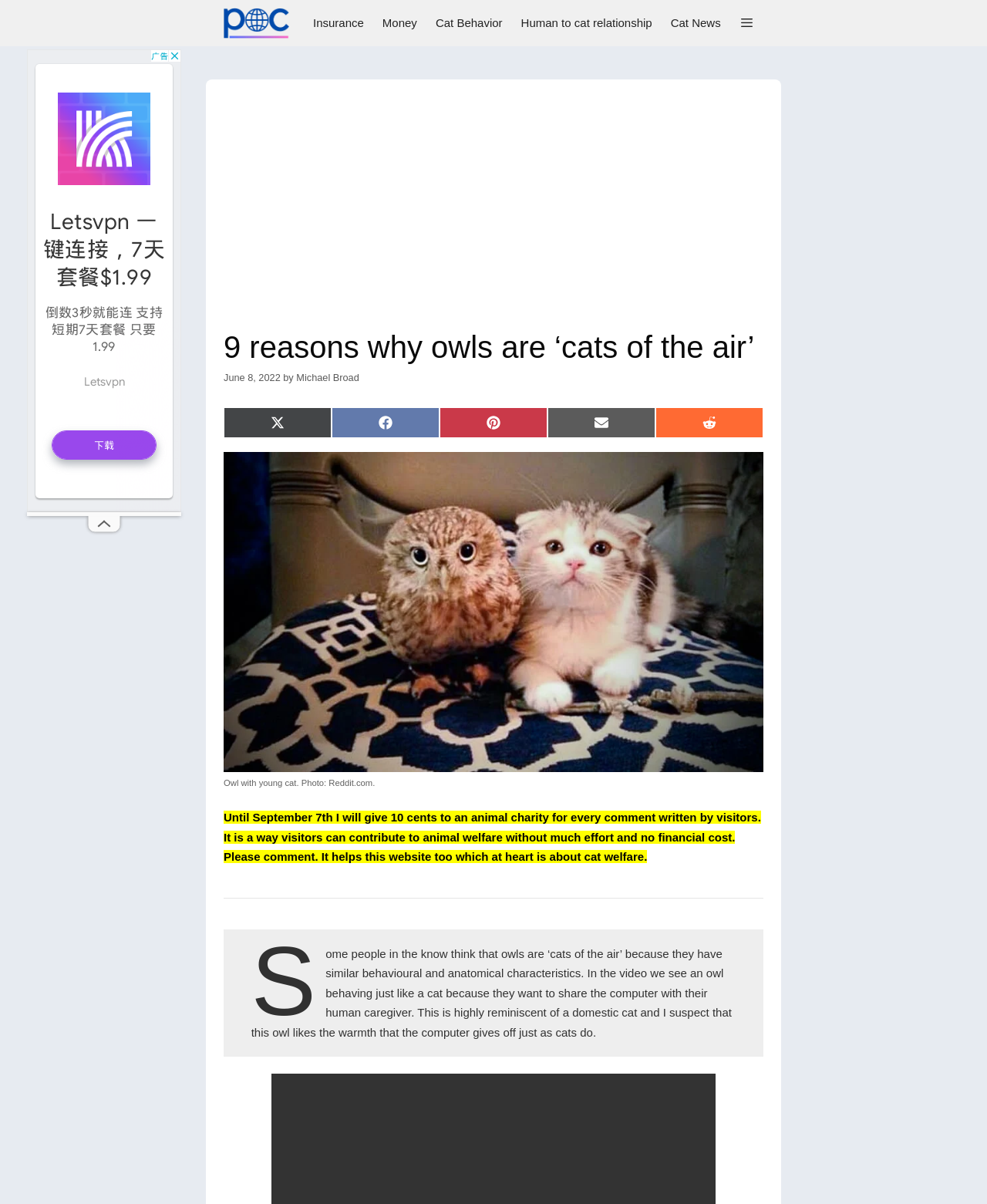Please identify the bounding box coordinates of where to click in order to follow the instruction: "Click on the 'Share on Twitter' link".

[0.227, 0.338, 0.336, 0.364]